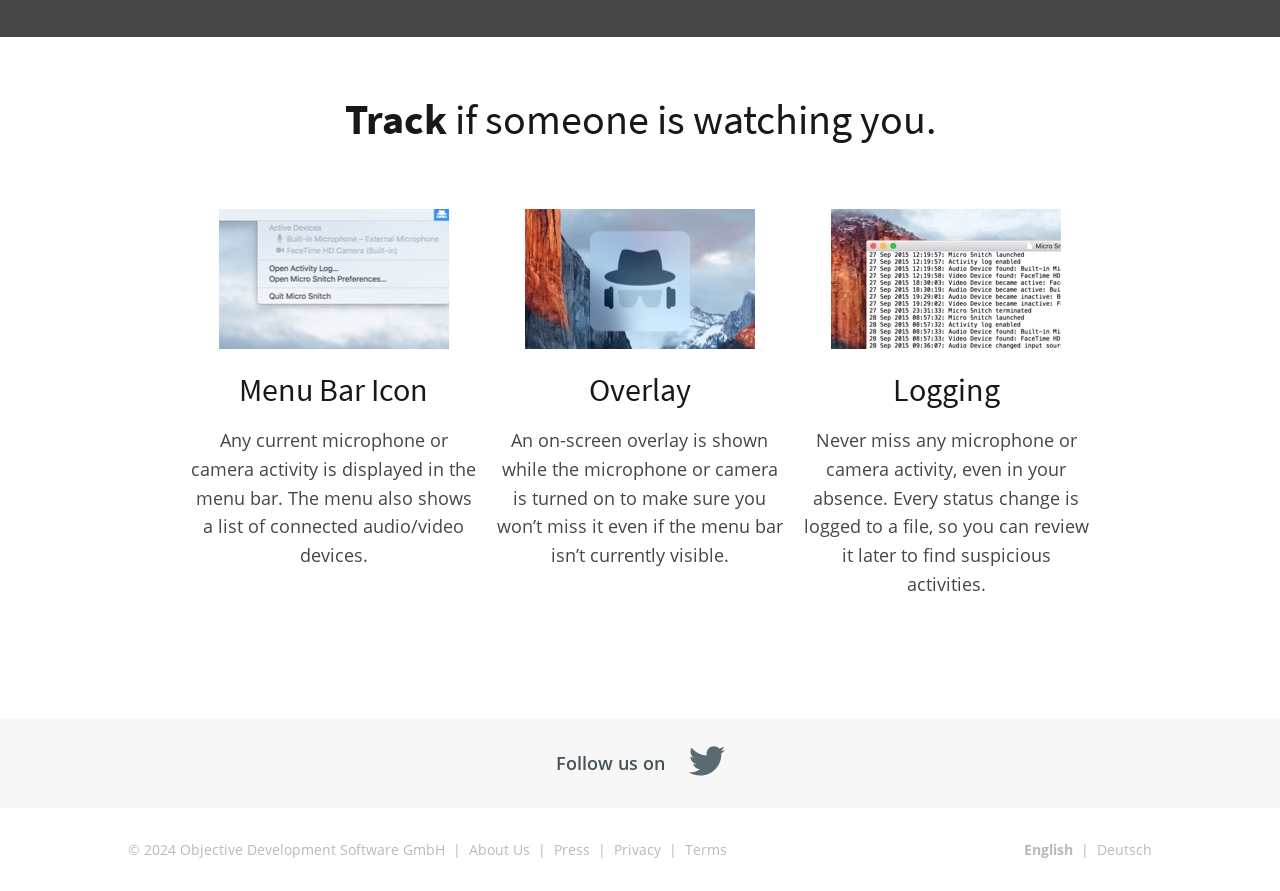Find the bounding box coordinates of the element to click in order to complete the given instruction: "Click on the link to learn more about the menu bar icon."

[0.187, 0.415, 0.335, 0.46]